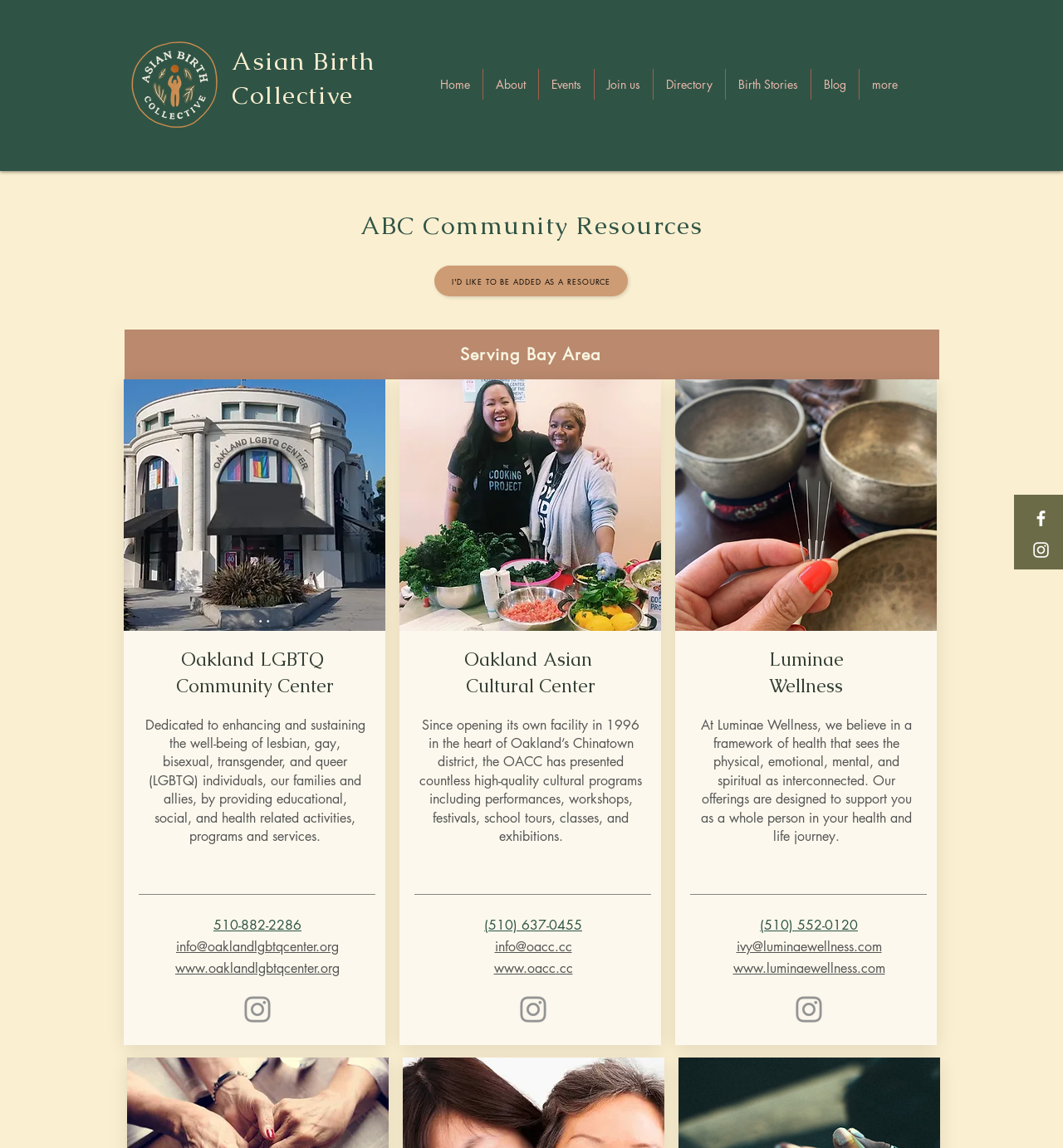Please locate the bounding box coordinates of the element that needs to be clicked to achieve the following instruction: "Click the Home link". The coordinates should be four float numbers between 0 and 1, i.e., [left, top, right, bottom].

[0.402, 0.06, 0.454, 0.087]